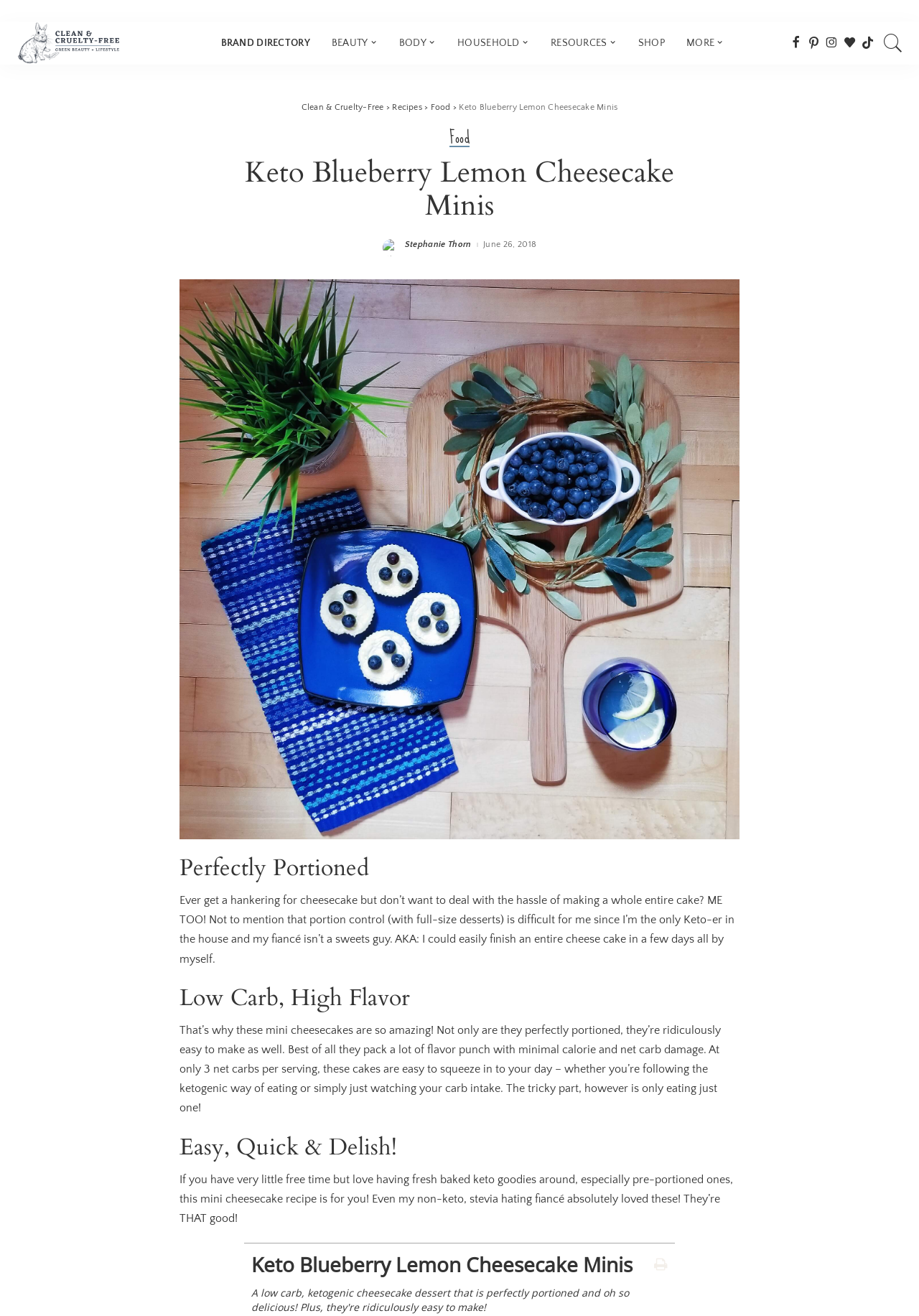Identify and extract the heading text of the webpage.

Keto Blueberry Lemon Cheesecake Minis